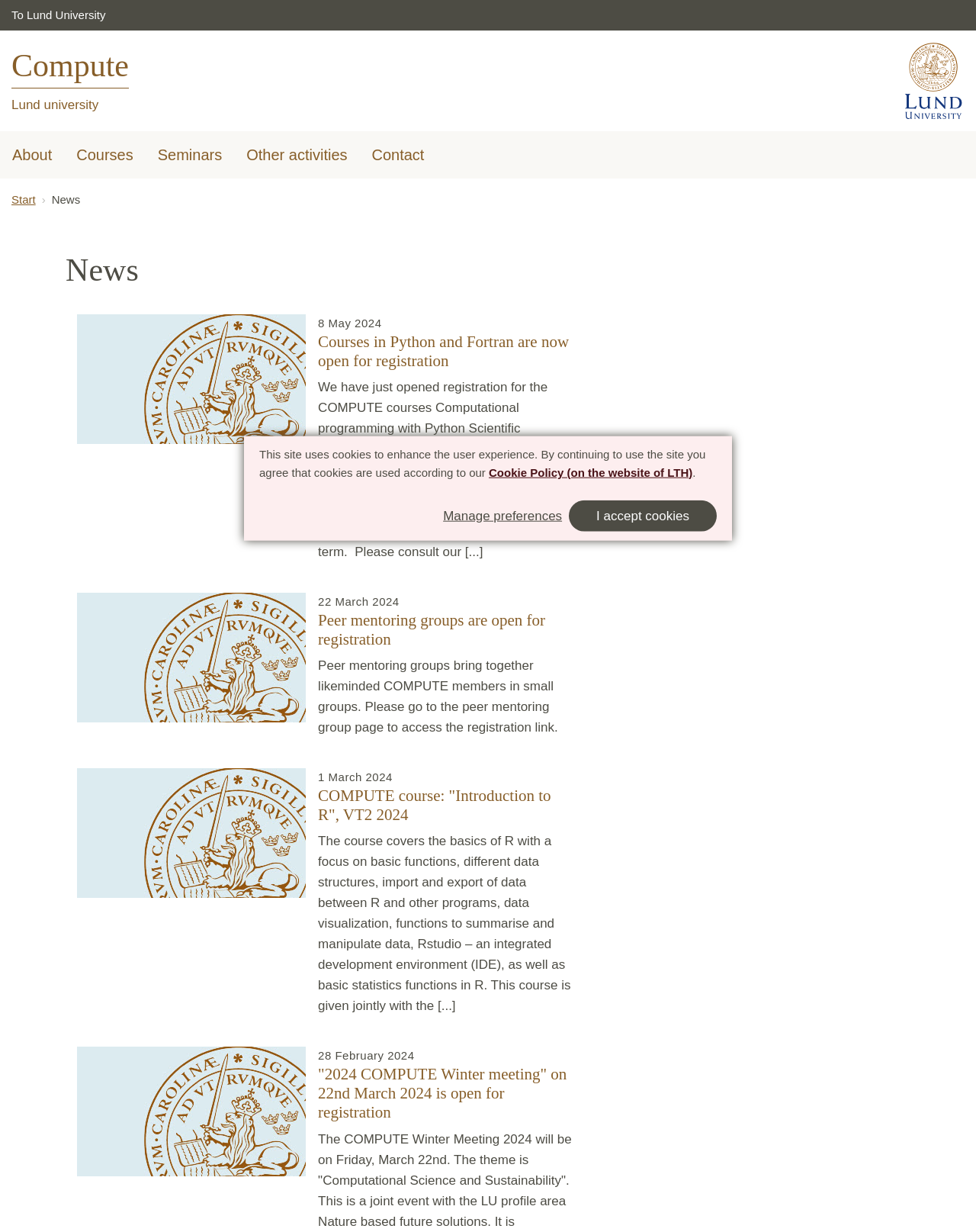Please predict the bounding box coordinates of the element's region where a click is necessary to complete the following instruction: "Go to the 'About' page". The coordinates should be represented by four float numbers between 0 and 1, i.e., [left, top, right, bottom].

[0.0, 0.111, 0.066, 0.141]